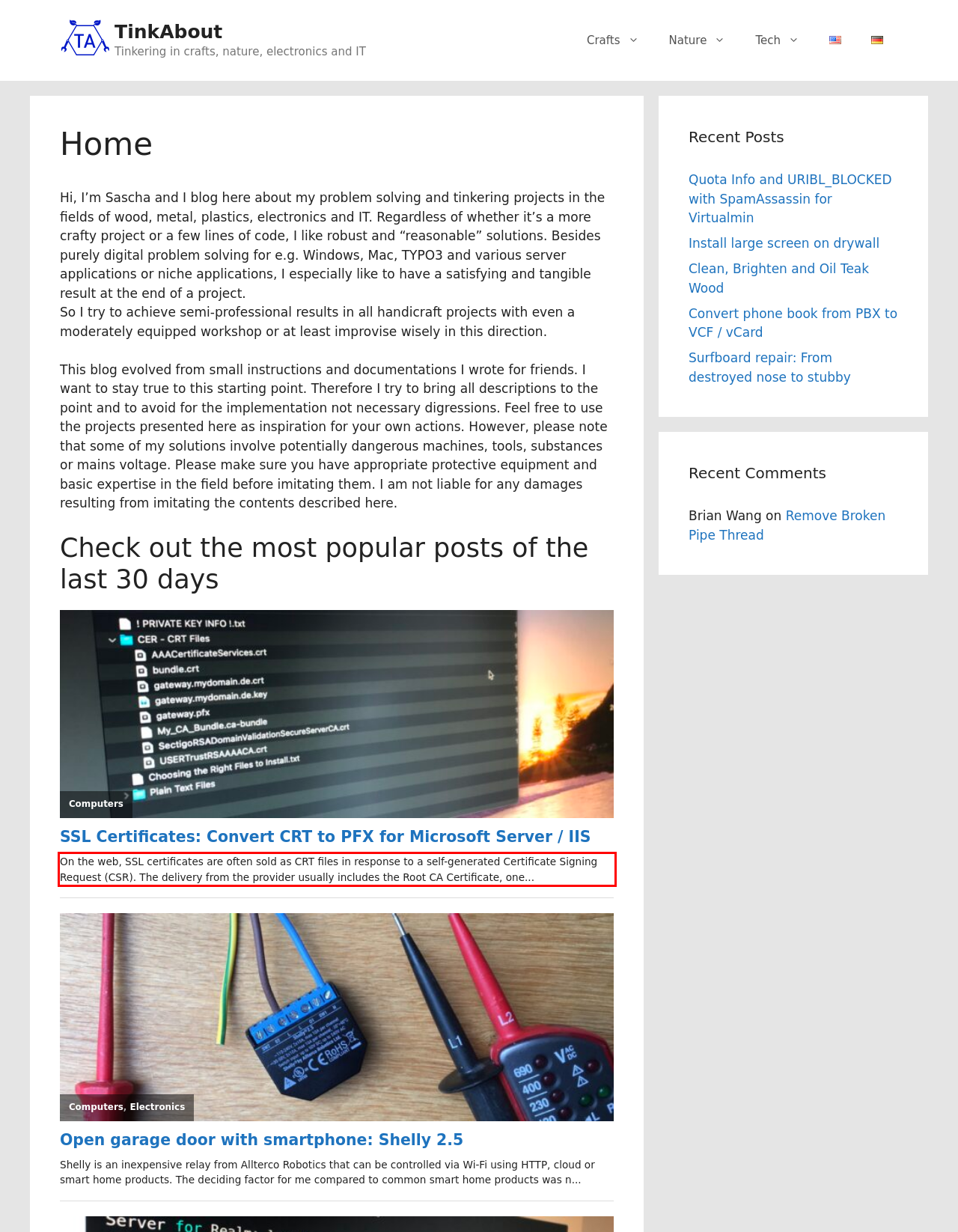View the screenshot of the webpage and identify the UI element surrounded by a red bounding box. Extract the text contained within this red bounding box.

On the web, SSL certificates are often sold as CRT files in response to a self-generated Certificate Signing Request (CSR). The delivery from the provider usually includes the Root CA Certificate, one...